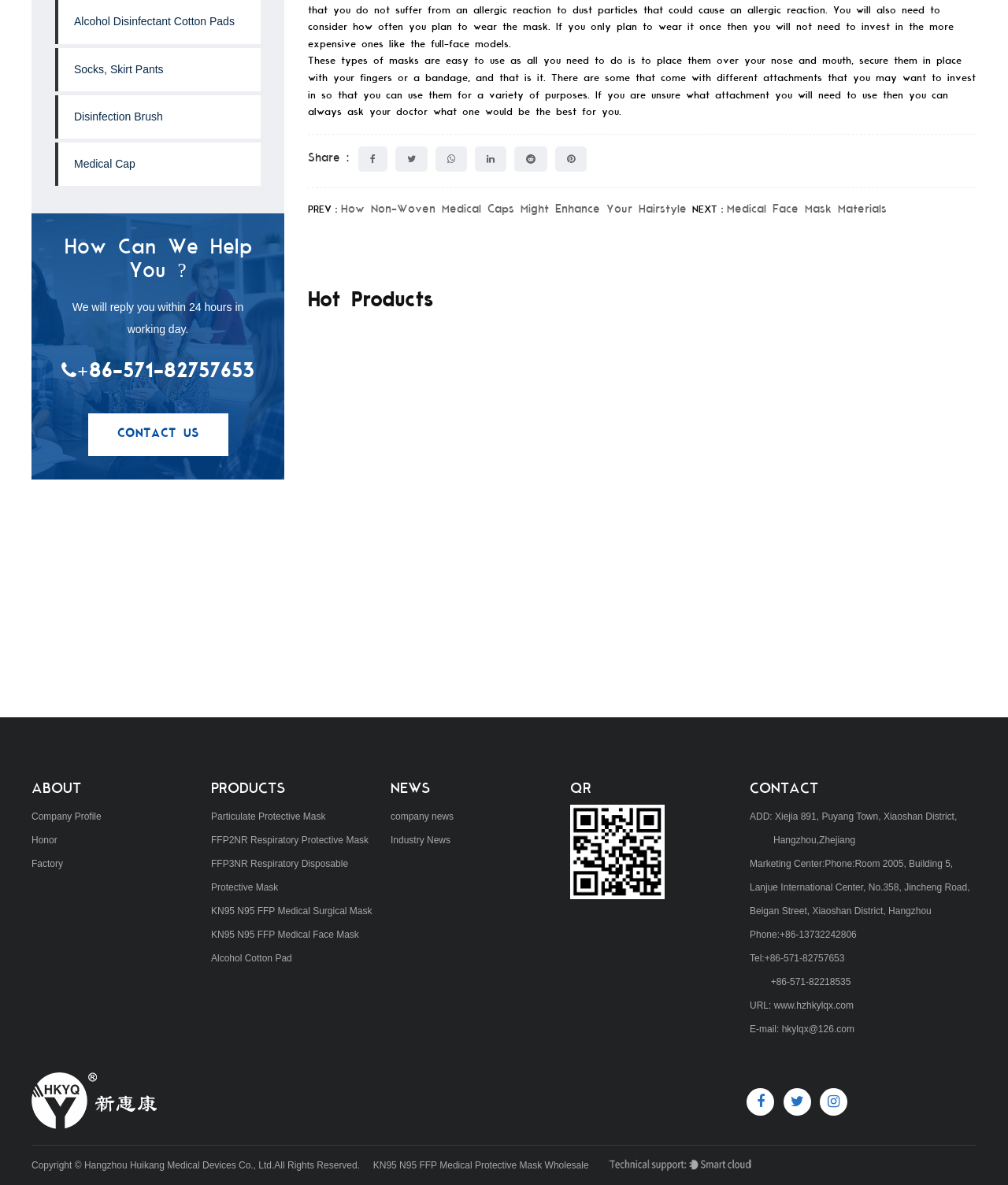What is the purpose of the masks mentioned on the webpage?
Using the image as a reference, answer the question in detail.

I inferred the purpose of the masks by reading the text on the webpage, which mentions 'Particulate Protective Mask', 'Respiratory Protective Mask', and 'Medical Face Mask'. These names suggest that the masks are used for protection.